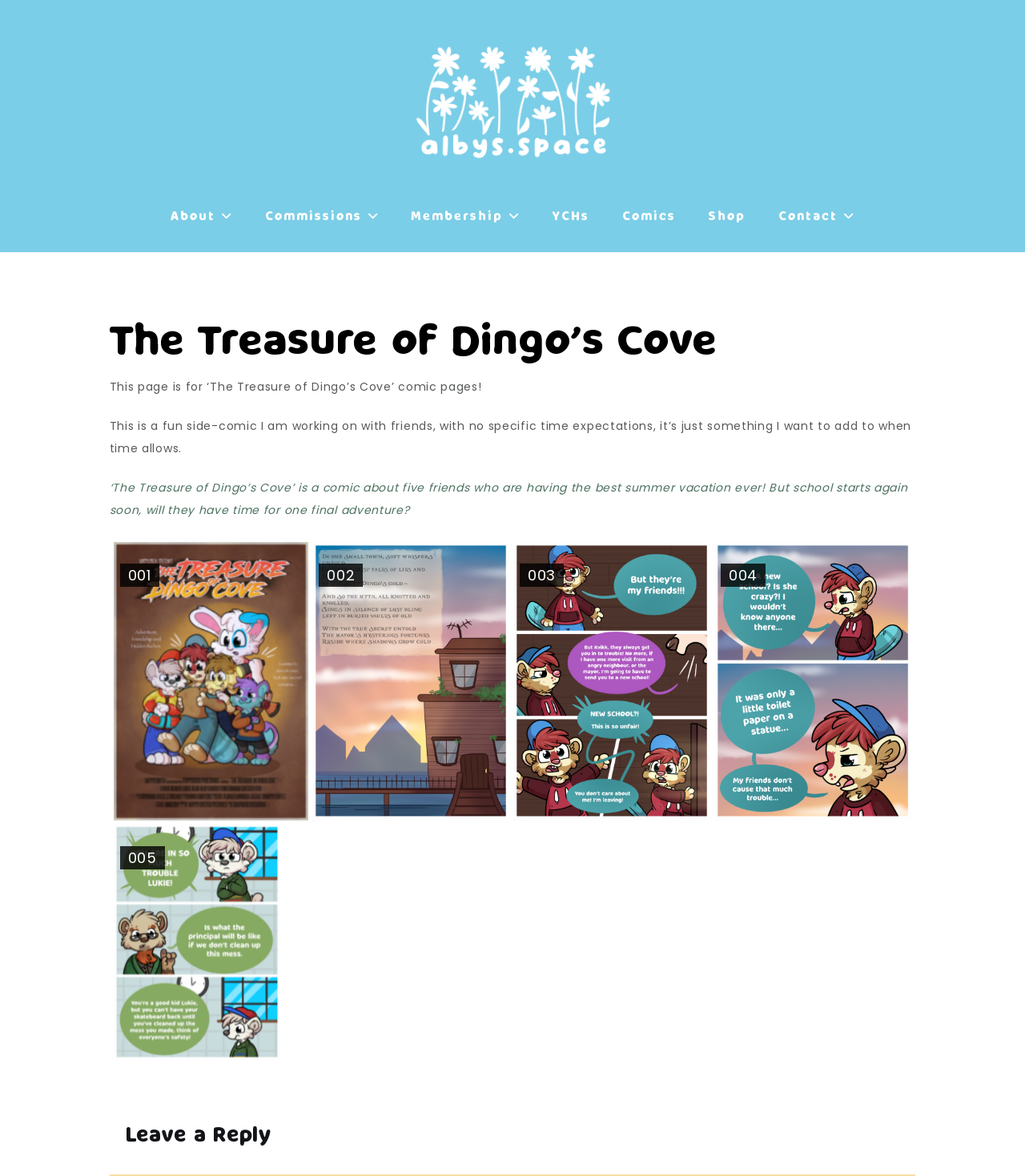Write an elaborate caption that captures the essence of the webpage.

The webpage is titled "The Treasure of Dingo's Cove" and appears to be a comic page. At the top, there is a navigation menu with seven links: "About", "Commissions", "Membership", "YCHs", "Comics", "Shop", and "Contact". These links are positioned horizontally, with "About" on the left and "Contact" on the right.

Below the navigation menu, there is a main article section that takes up most of the page. The article is headed with a title "The Treasure of Dingo's Cove" in a larger font. Below the title, there is a brief introduction to the comic, stating that it's a fun side-project with no specific time expectations.

Following the introduction, there is a summary of the comic's storyline, describing it as a tale of five friends having the best summer vacation ever. The summary is positioned below the introduction.

Below the summary, there are five images, each representing a comic page, arranged horizontally in a row. The images are labeled as "Cover", "001", "002", "003", and "004" from left to right. Each image has a corresponding generic element with the same label.

Below the row of images, there is another image, labeled as "005", positioned at the left edge of the page.

At the very bottom of the page, there is a heading that says "Leave a Reply", indicating a comment section.